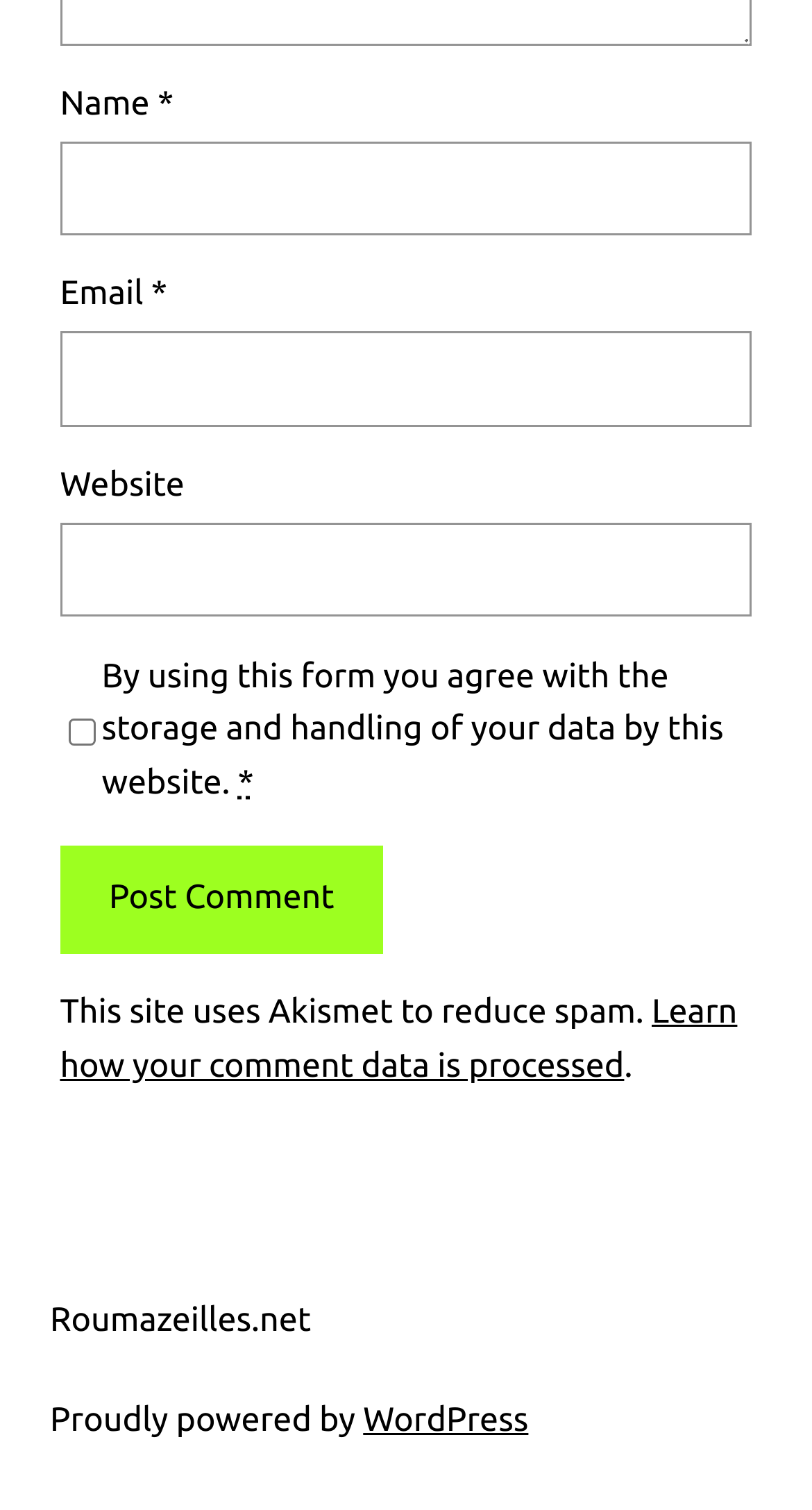Find the bounding box coordinates for the HTML element described as: "parent_node: Website name="url"". The coordinates should consist of four float values between 0 and 1, i.e., [left, top, right, bottom].

[0.074, 0.346, 0.926, 0.409]